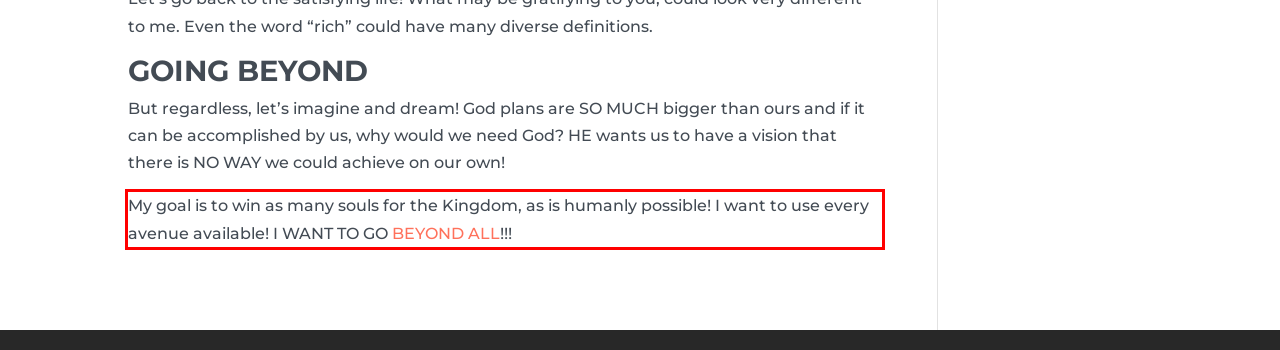Given a webpage screenshot with a red bounding box, perform OCR to read and deliver the text enclosed by the red bounding box.

My goal is to win as many souls for the Kingdom, as is humanly possible! I want to use every avenue available! I WANT TO GO BEYOND ALL!!!